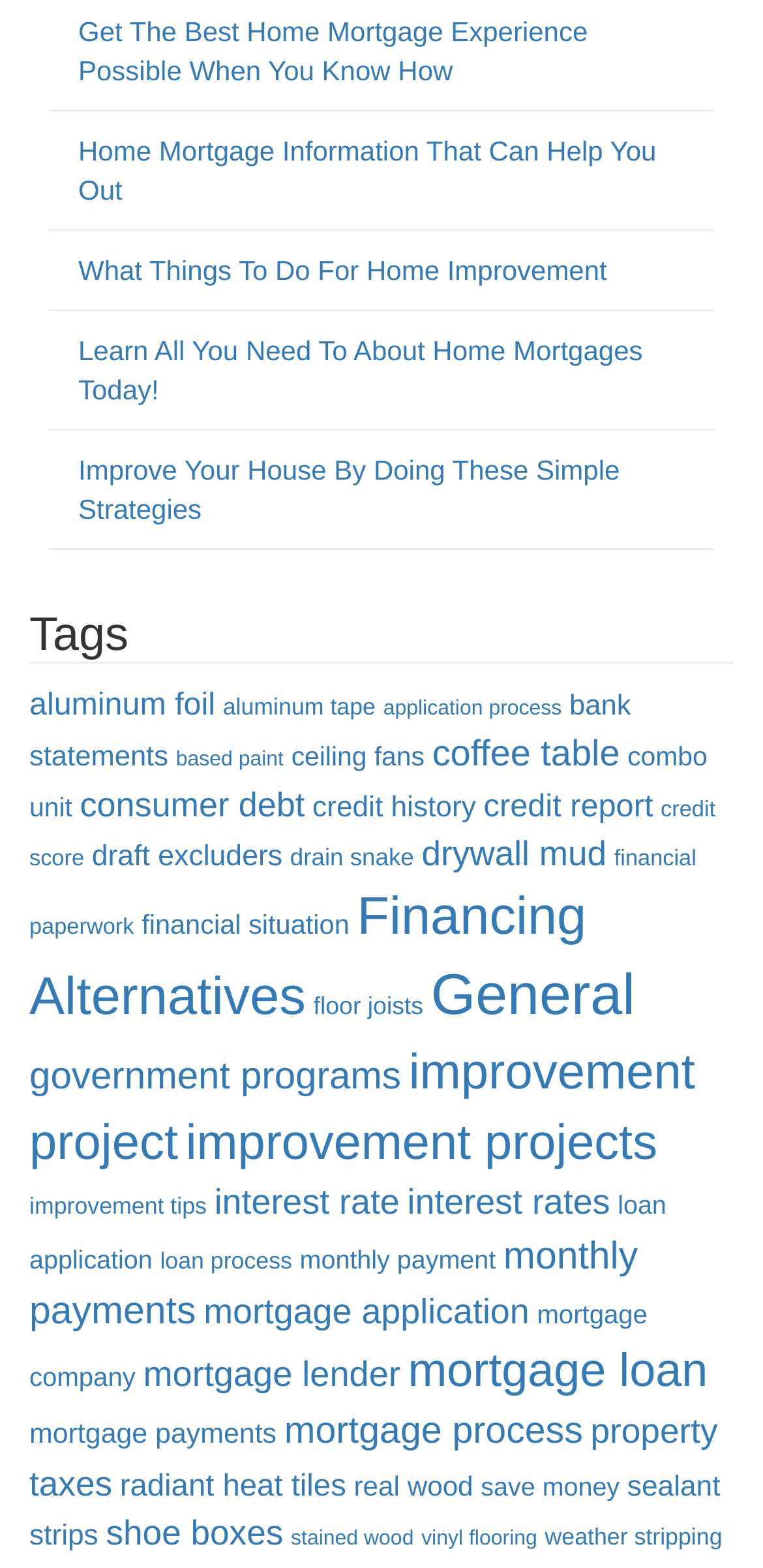Extract the bounding box coordinates for the UI element described as: "General".

[0.565, 0.614, 0.832, 0.656]